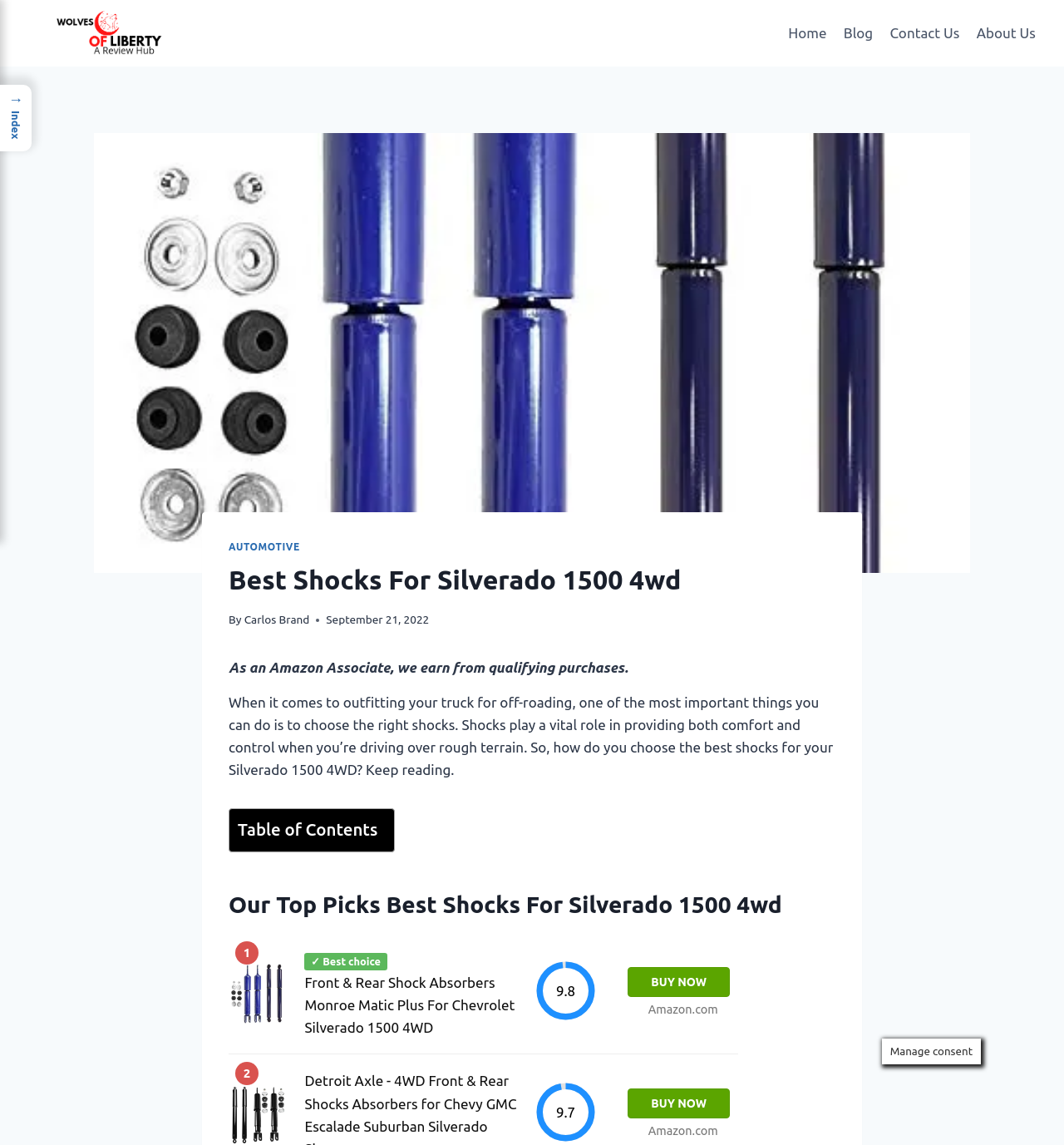Provide the bounding box coordinates for the area that should be clicked to complete the instruction: "View the 'Best Shocks For Silverado 1500 4wd' article".

[0.215, 0.489, 0.785, 0.524]